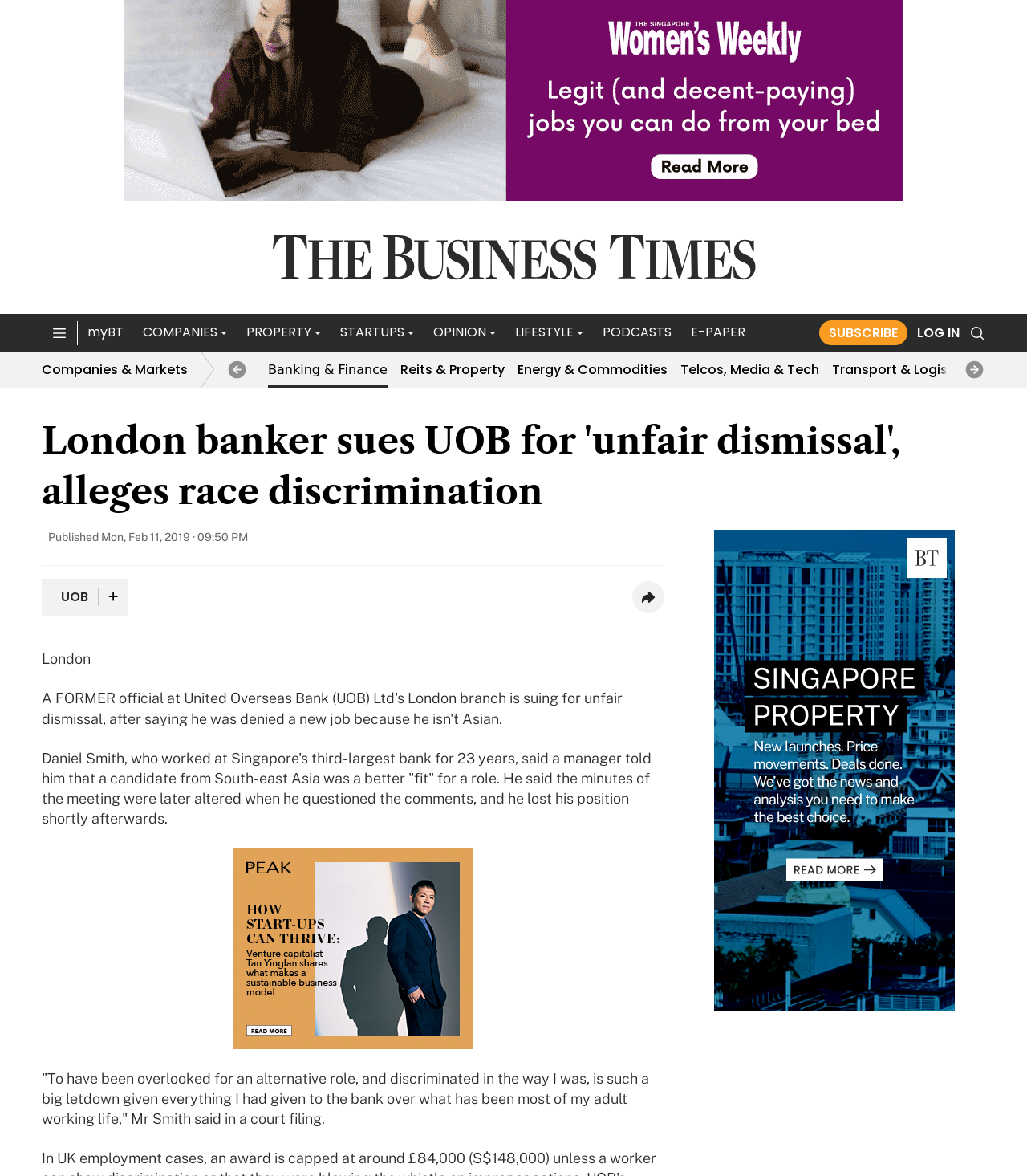What is the topic of the current article?
Respond to the question with a single word or phrase according to the image.

Banking & Finance